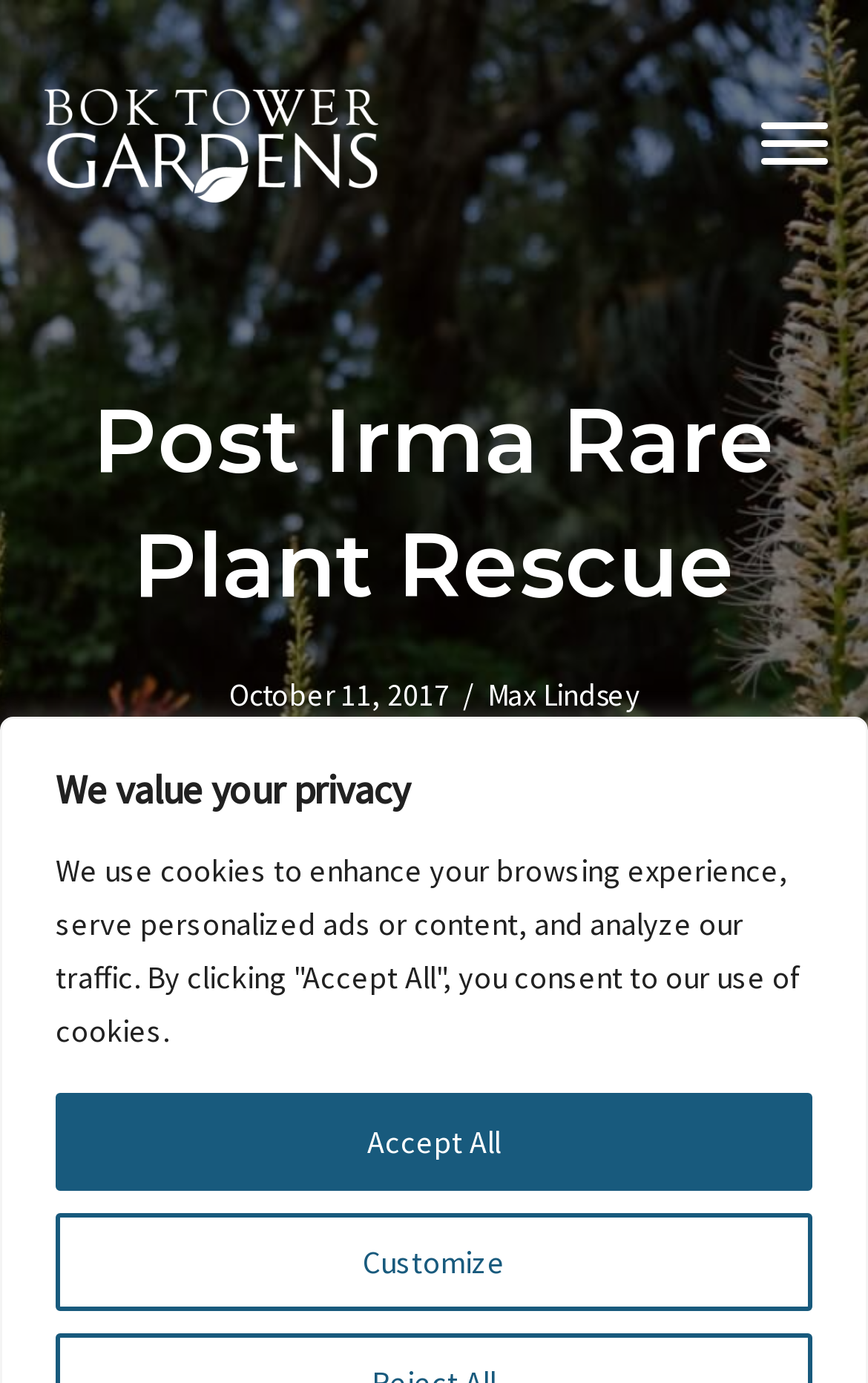Provide a one-word or short-phrase answer to the question:
Who is the author of the post?

Max Lindsey